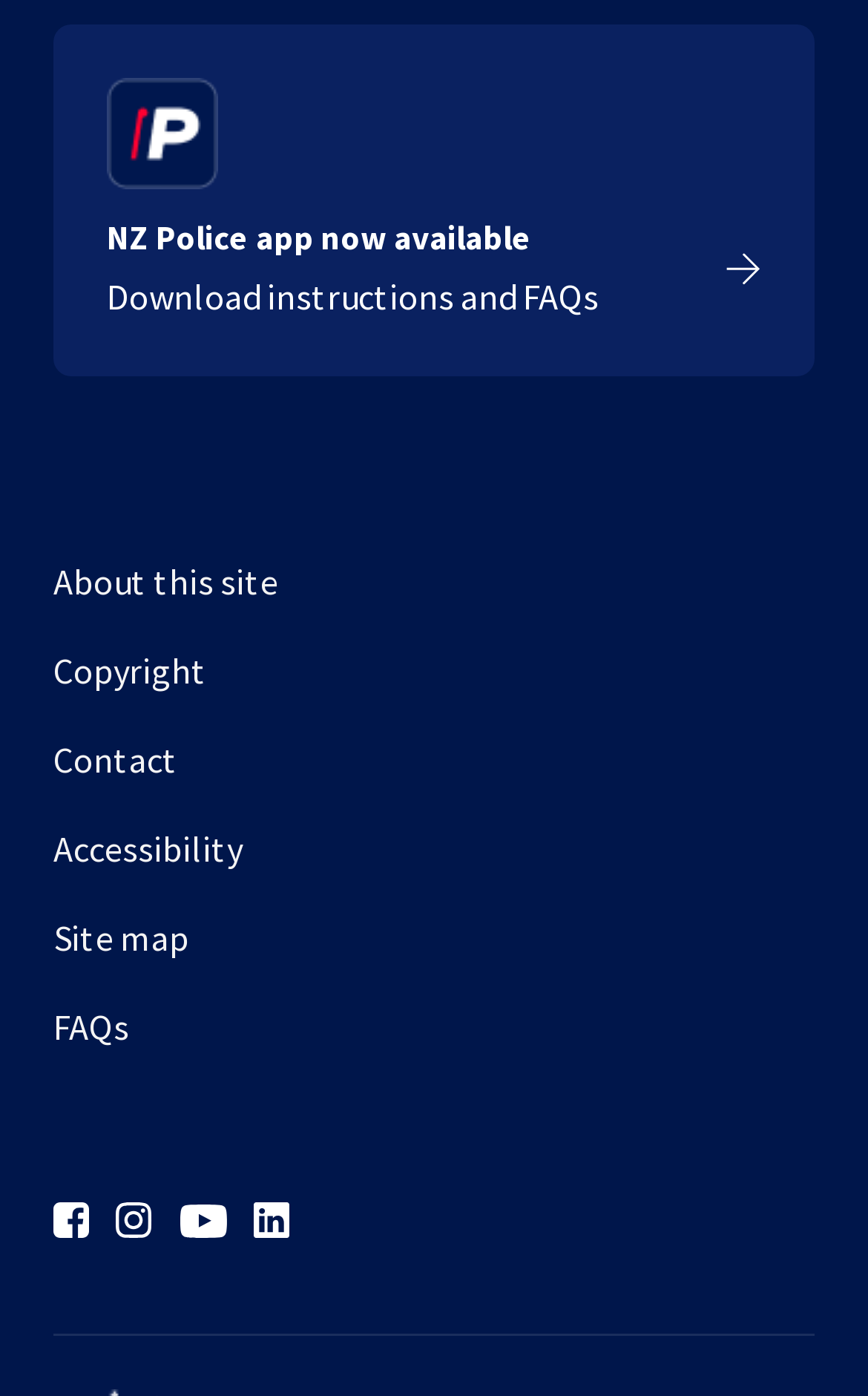What is the position of the 'About this site' link?
Refer to the image and provide a one-word or short phrase answer.

Top-left